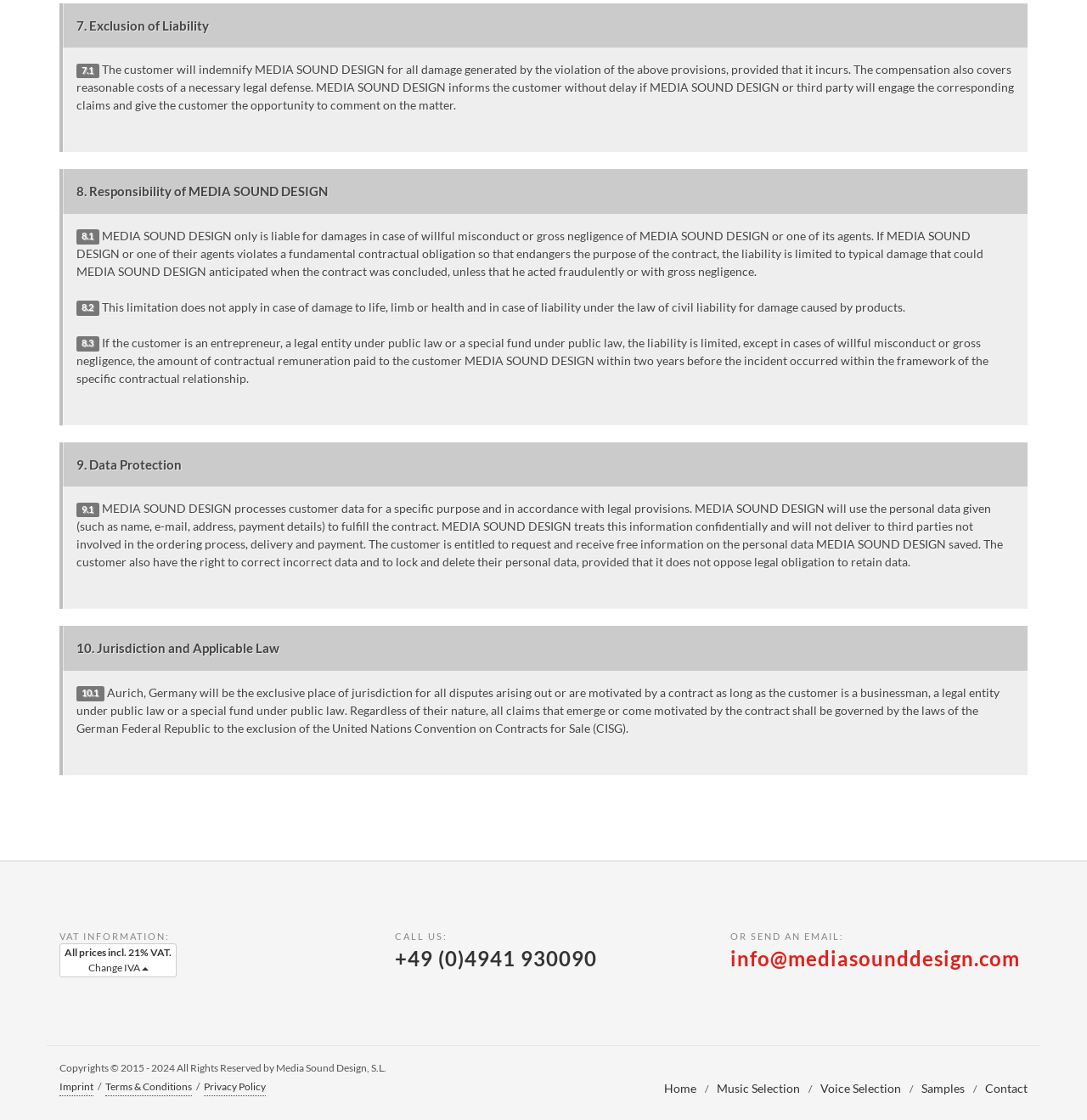Identify the bounding box coordinates of the clickable region to carry out the given instruction: "View Terms & Conditions".

[0.097, 0.962, 0.177, 0.979]